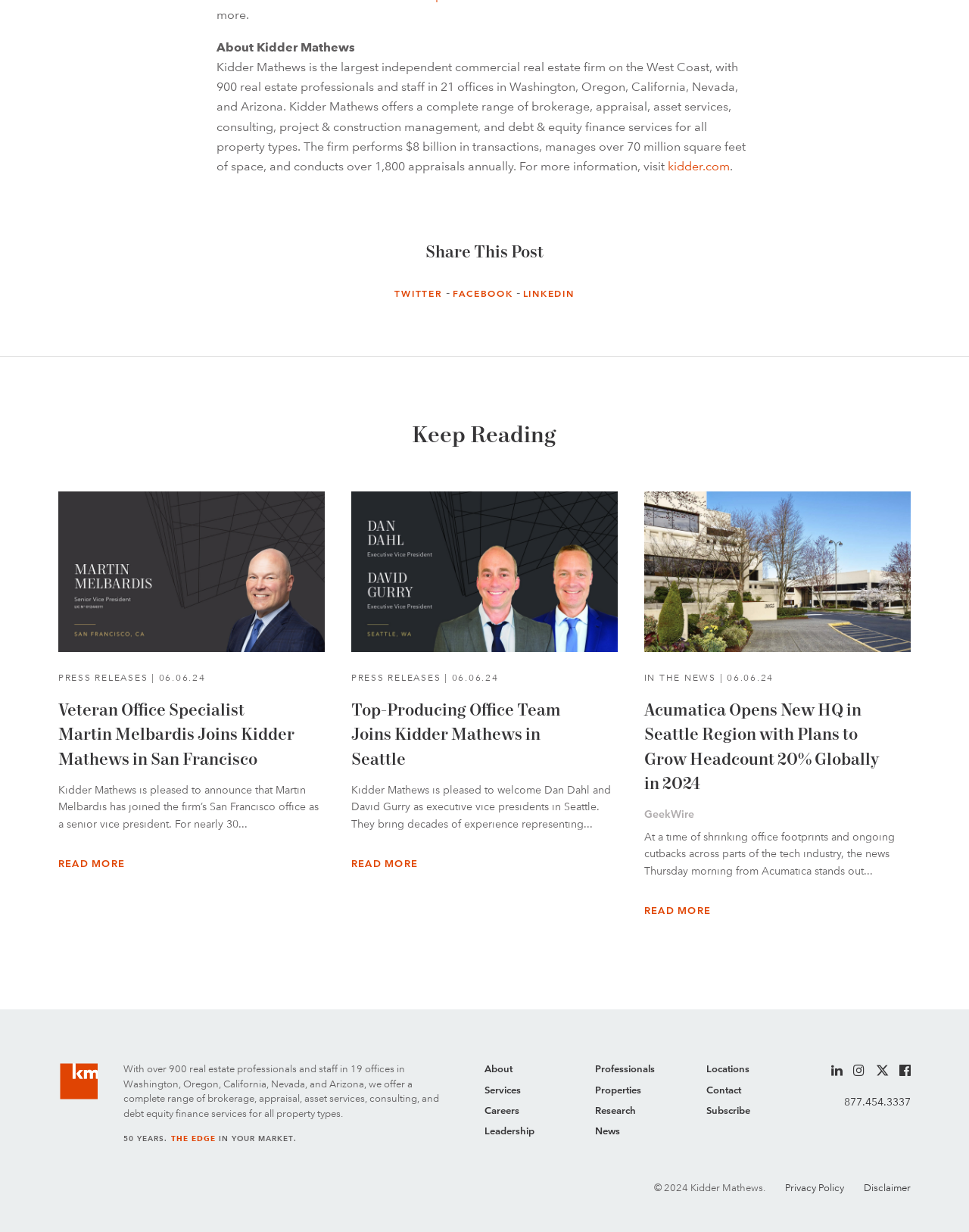Find the bounding box coordinates corresponding to the UI element with the description: "Privacy Policy". The coordinates should be formatted as [left, top, right, bottom], with values as floats between 0 and 1.

[0.81, 0.958, 0.871, 0.979]